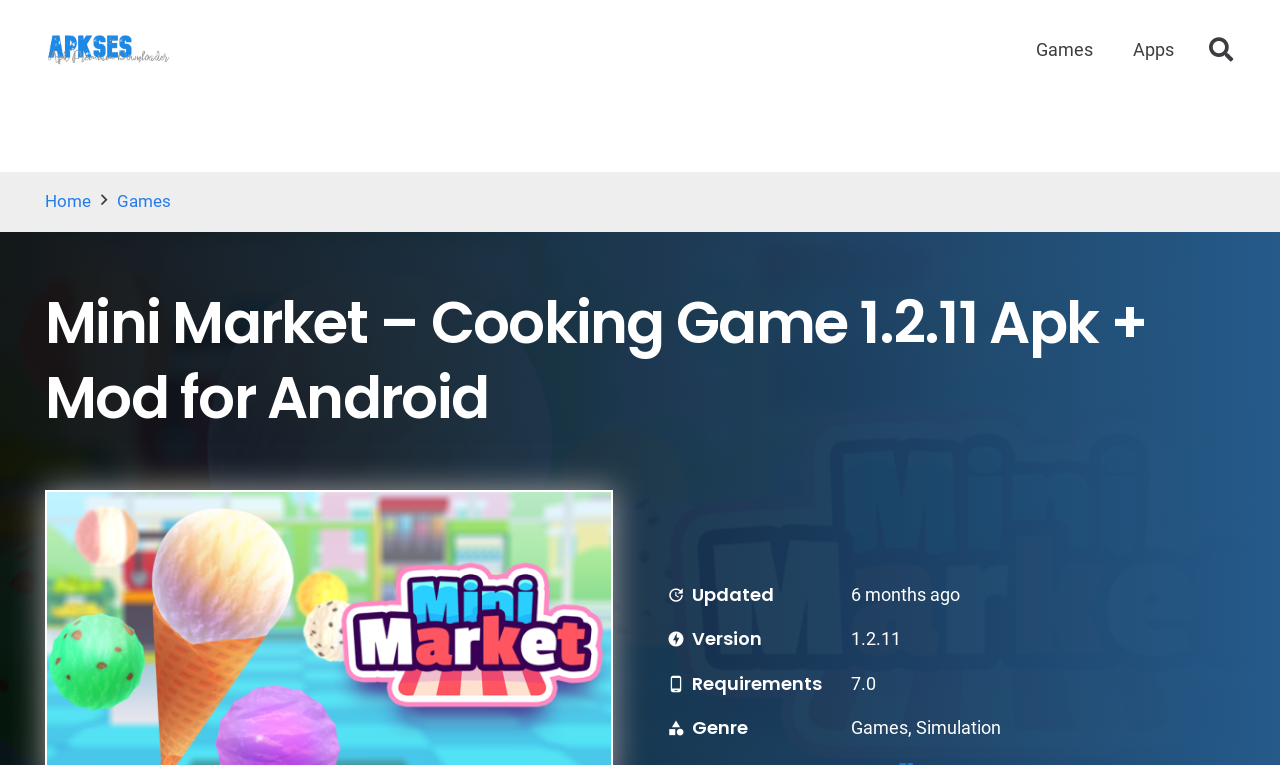Can you identify and provide the main heading of the webpage?

Mini Market – Cooking Game 1.2.11 Apk + Mod for Android